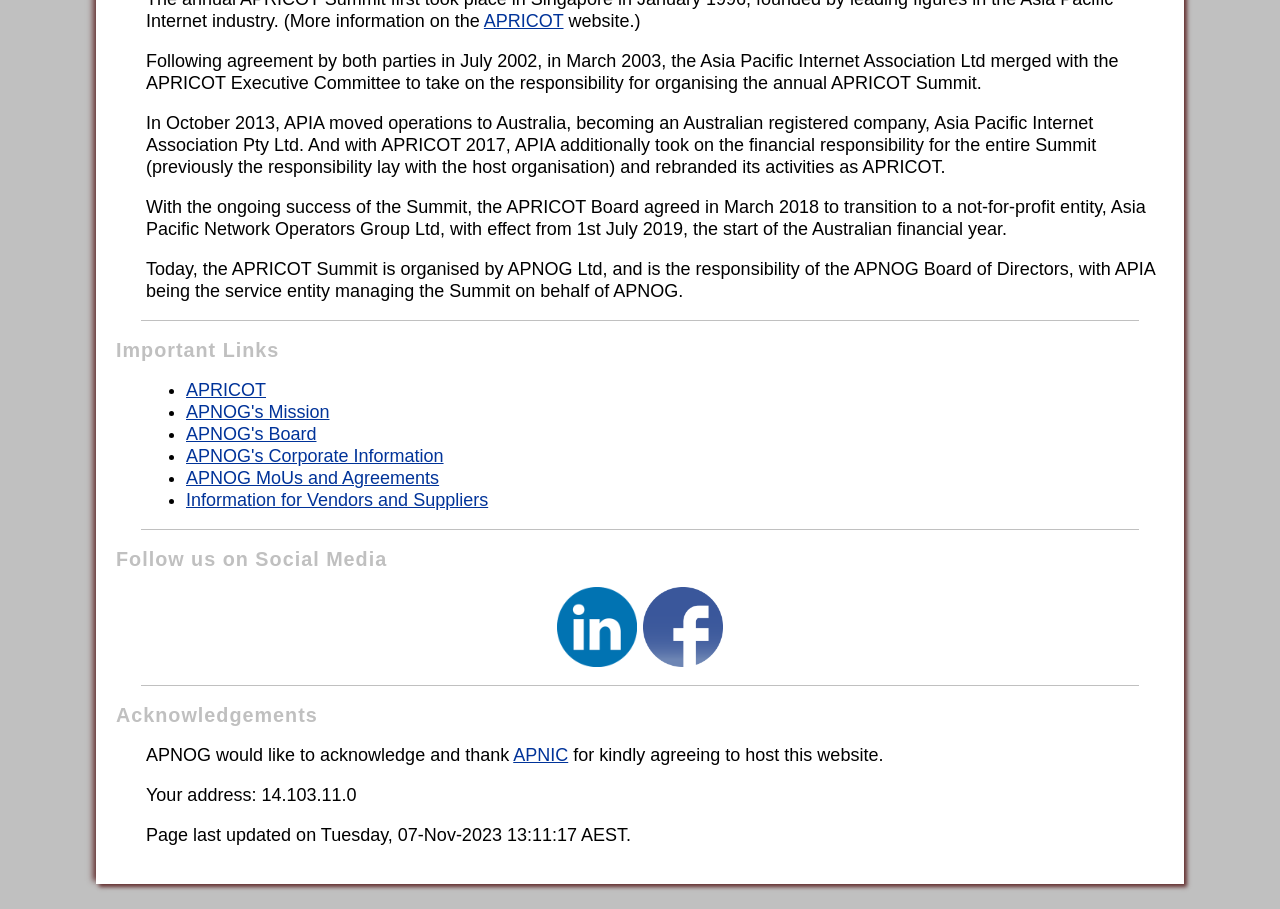Please find the bounding box for the UI element described by: "APRICOT".

[0.378, 0.012, 0.44, 0.034]